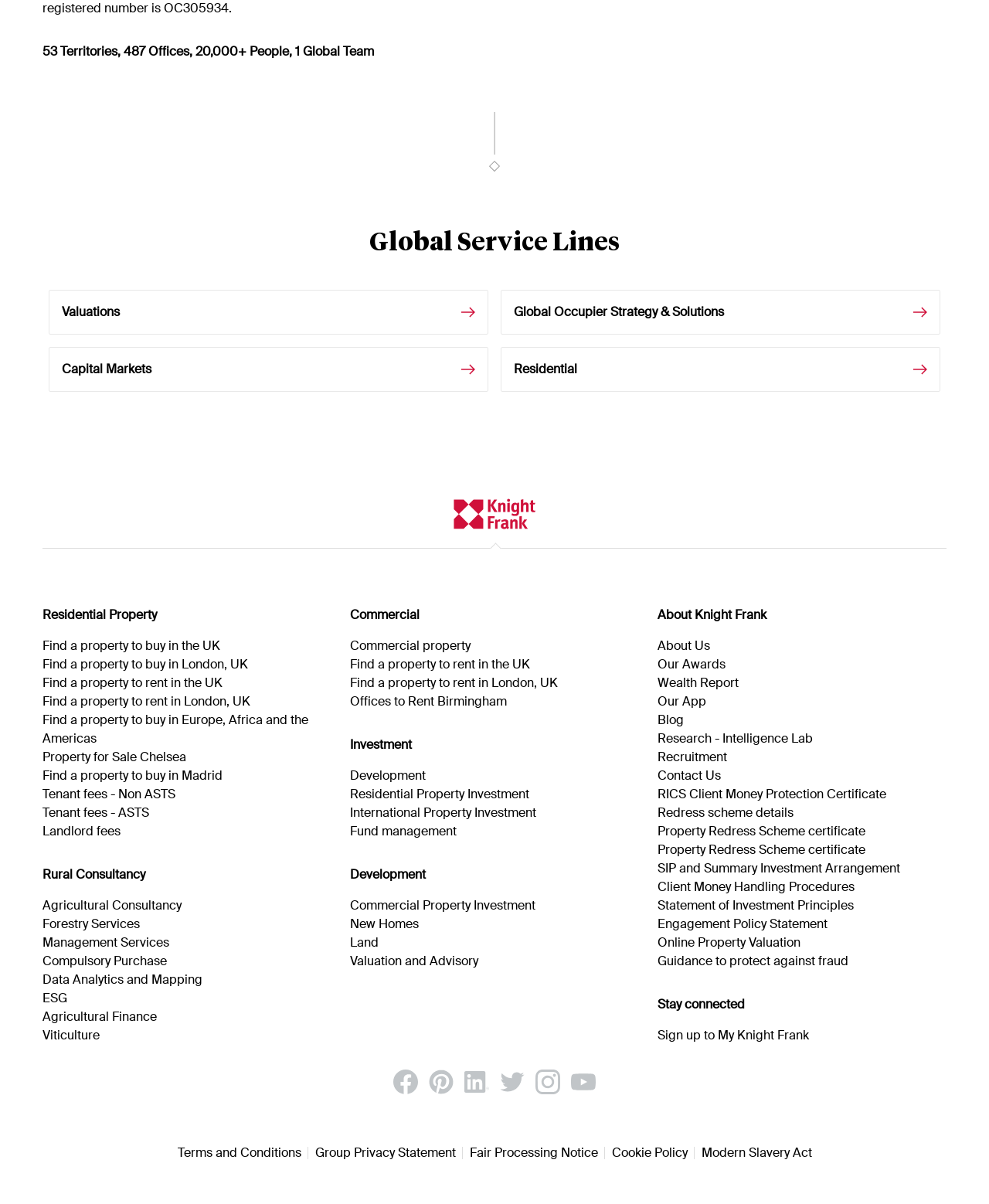What is the name of the company?
Please provide a single word or phrase based on the screenshot.

Knight Frank